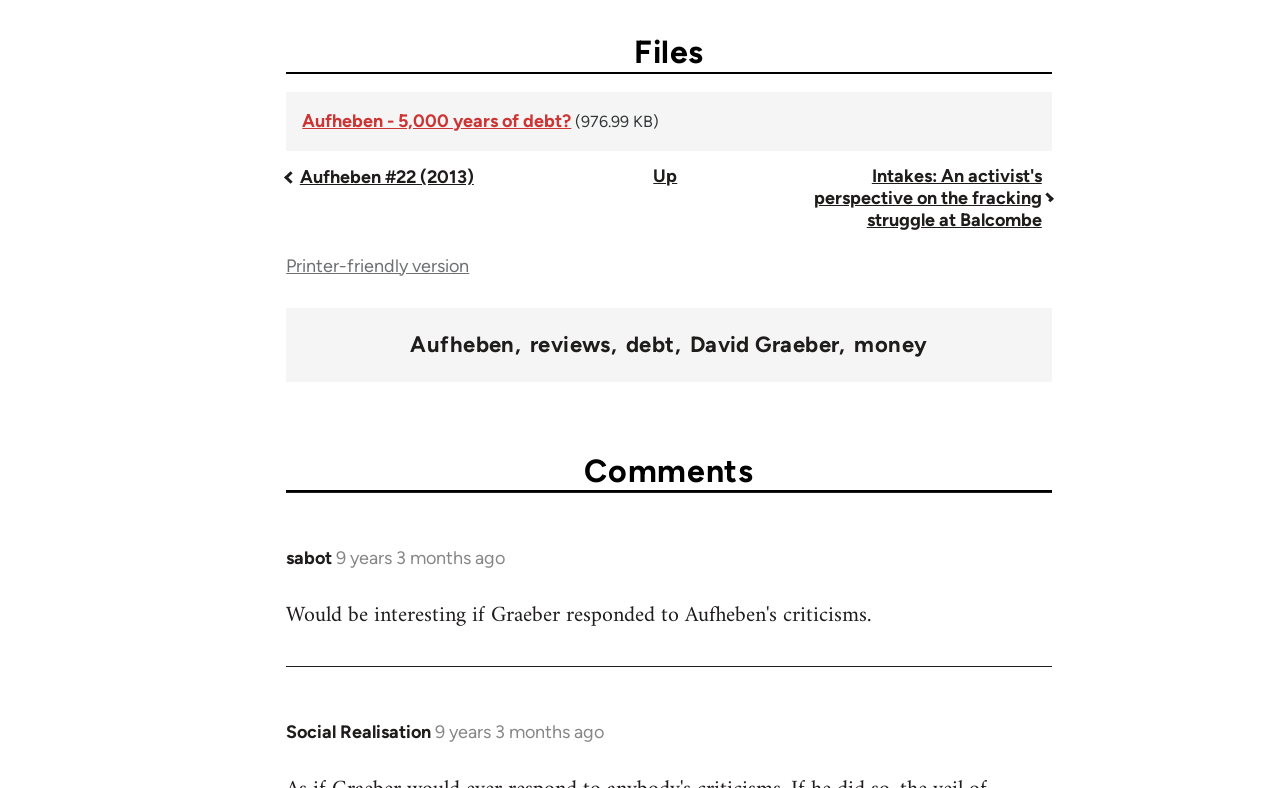Pinpoint the bounding box coordinates of the clickable element to carry out the following instruction: "Click on the link to Aufheben - 5,000 years of debt?."

[0.236, 0.139, 0.446, 0.167]